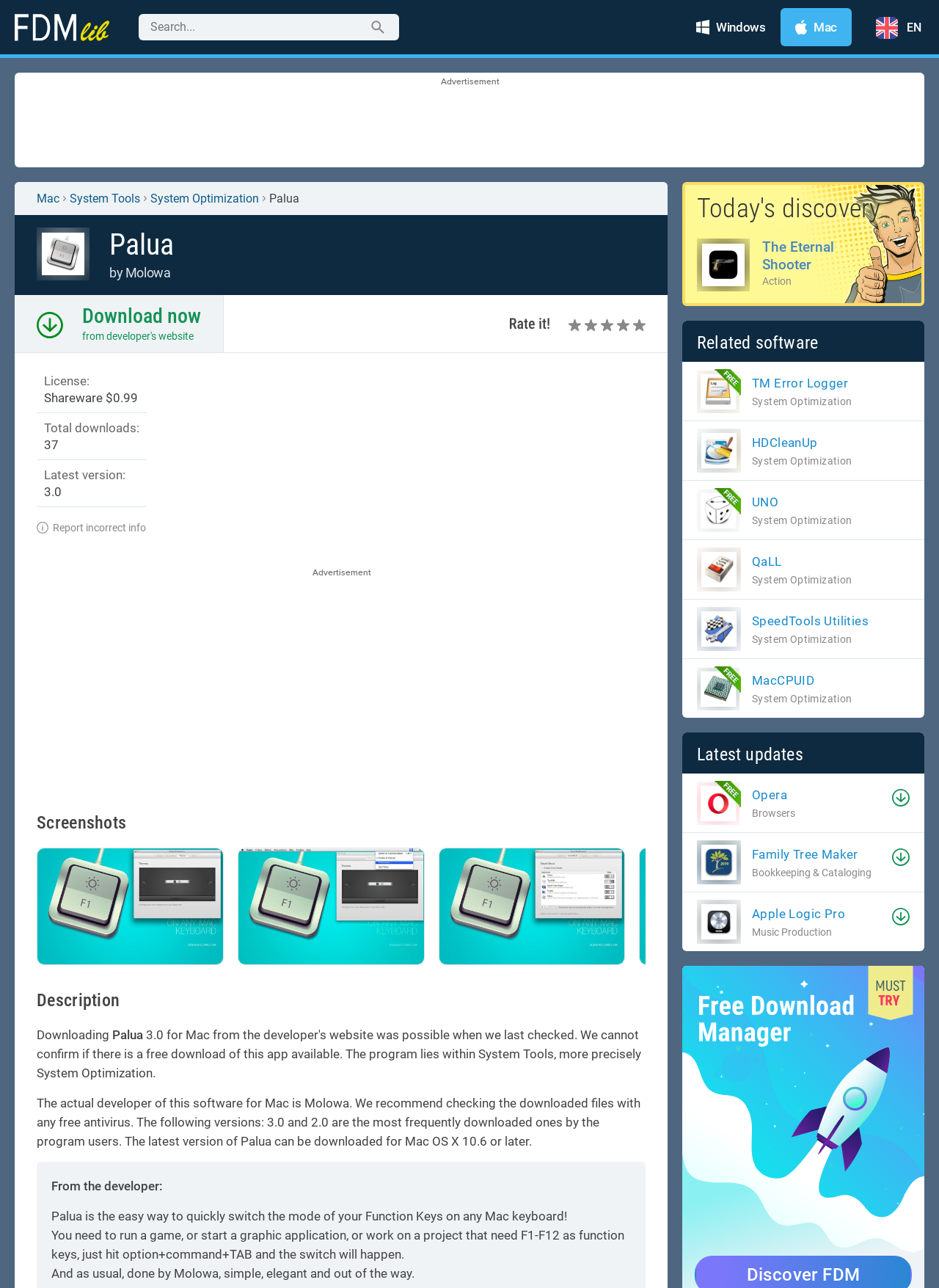Identify the bounding box coordinates for the element you need to click to achieve the following task: "Read the description of Palua". The coordinates must be four float values ranging from 0 to 1, formatted as [left, top, right, bottom].

[0.039, 0.769, 0.688, 0.785]